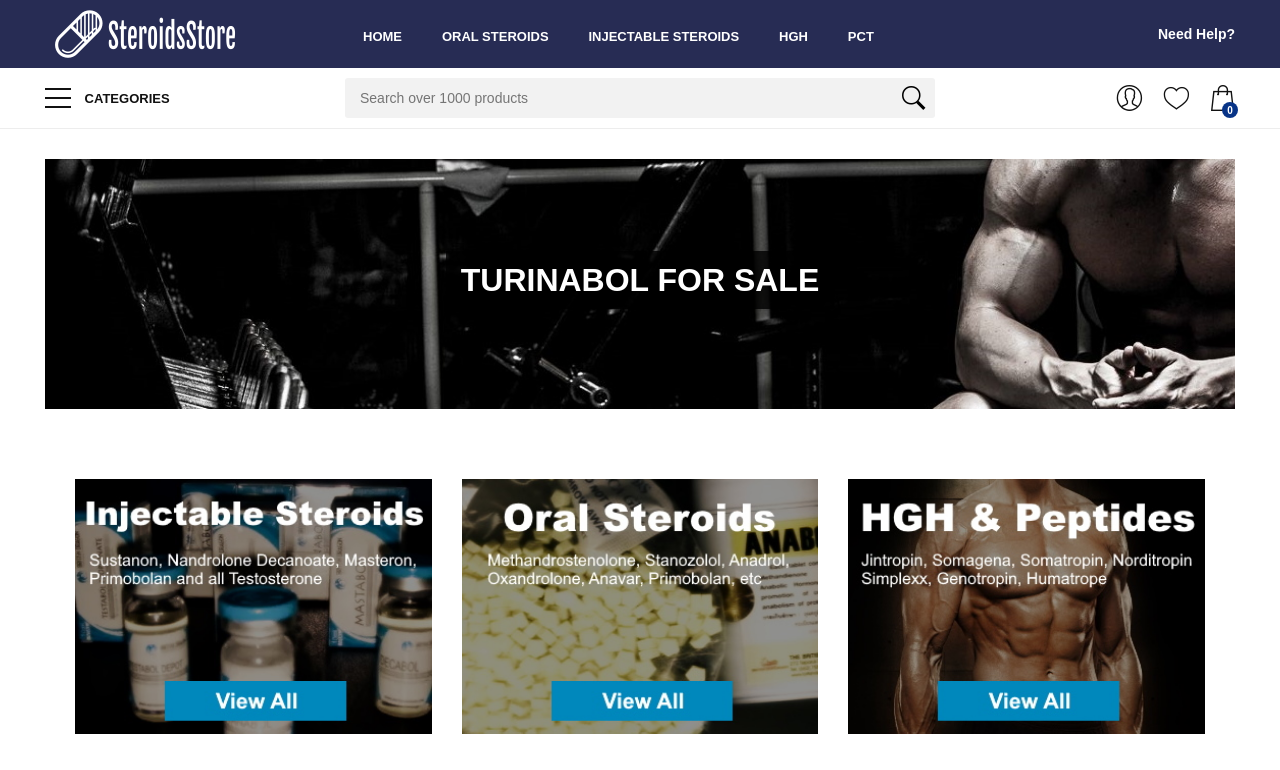Please specify the coordinates of the bounding box for the element that should be clicked to carry out this instruction: "Get help from the Need Help? link". The coordinates must be four float numbers between 0 and 1, formatted as [left, top, right, bottom].

[0.905, 0.032, 0.965, 0.056]